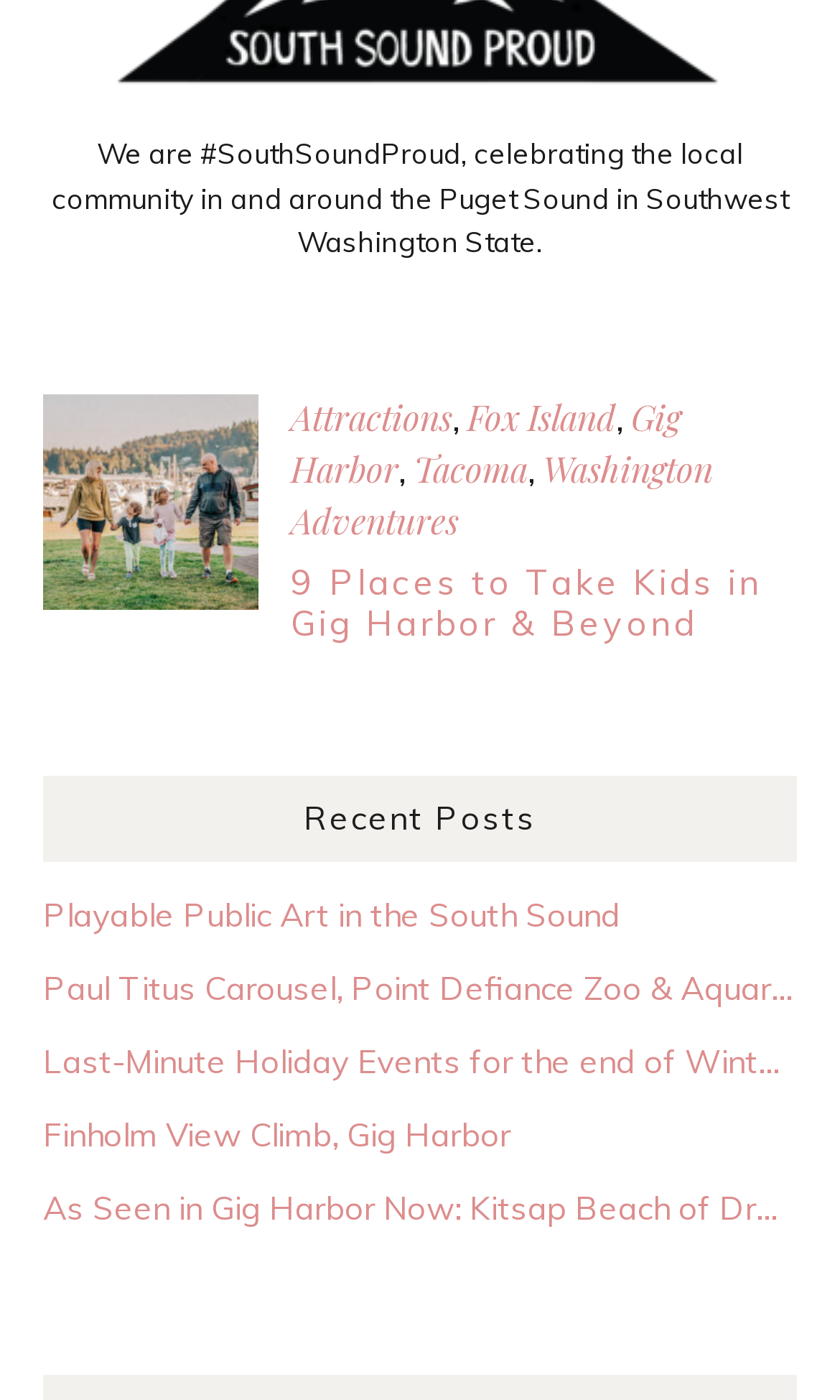Use a single word or phrase to answer this question: 
What is the last location mentioned in the 9 places to take kids article?

Gig Harbor